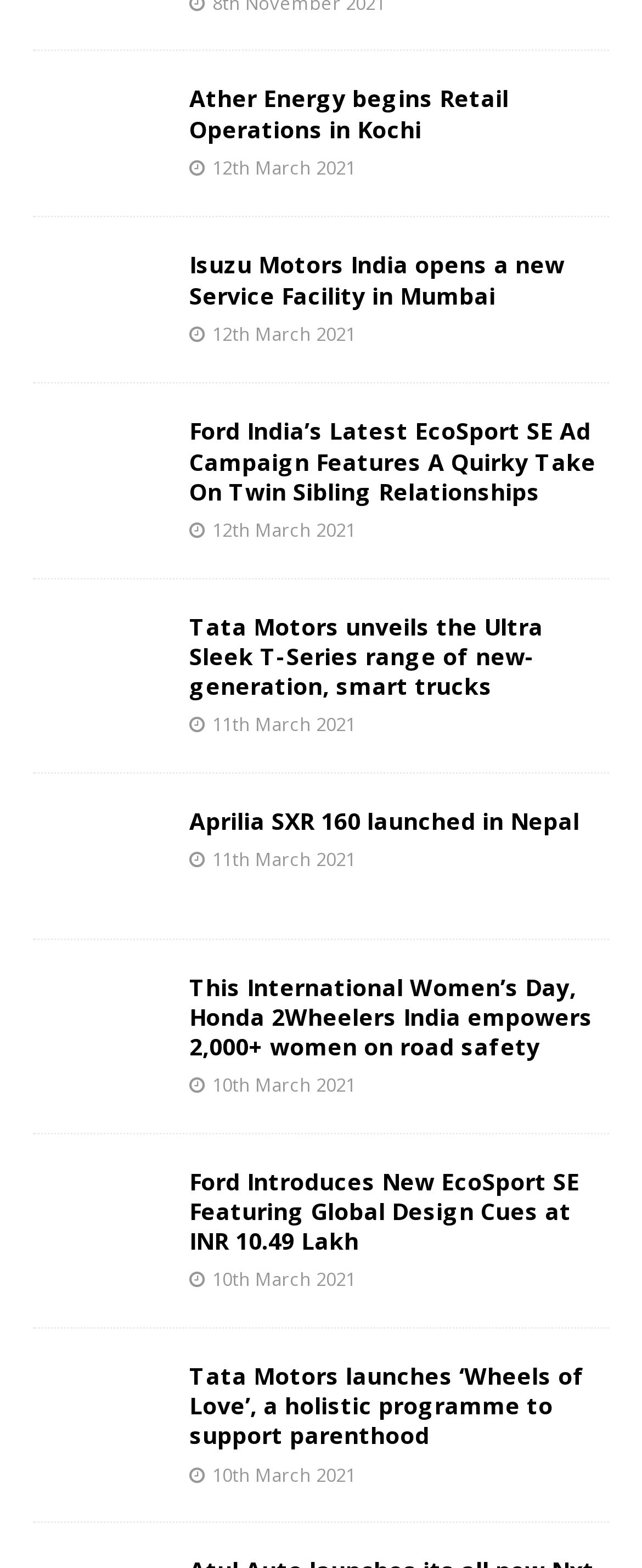How many news articles are on this page?
Please provide a single word or phrase as your answer based on the screenshot.

10